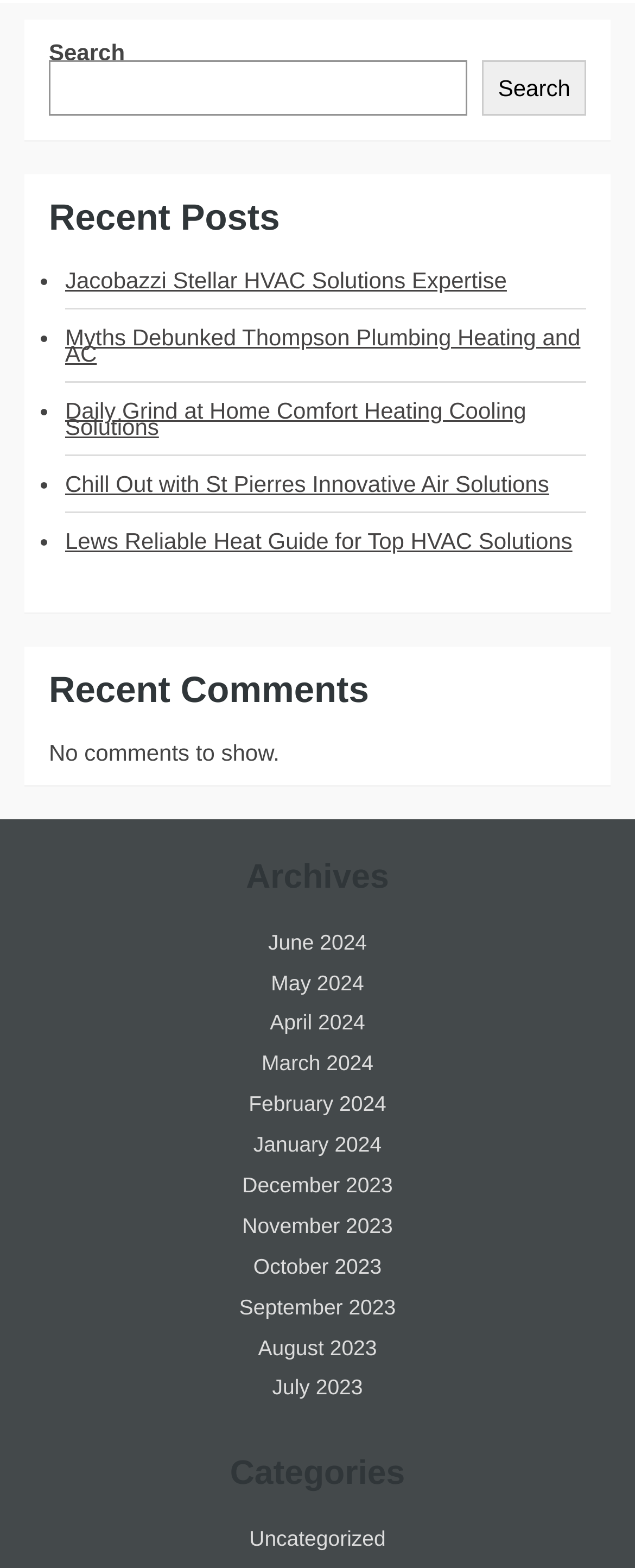Determine the bounding box coordinates of the clickable region to follow the instruction: "View categories under 'Uncategorized'".

[0.393, 0.974, 0.607, 0.989]